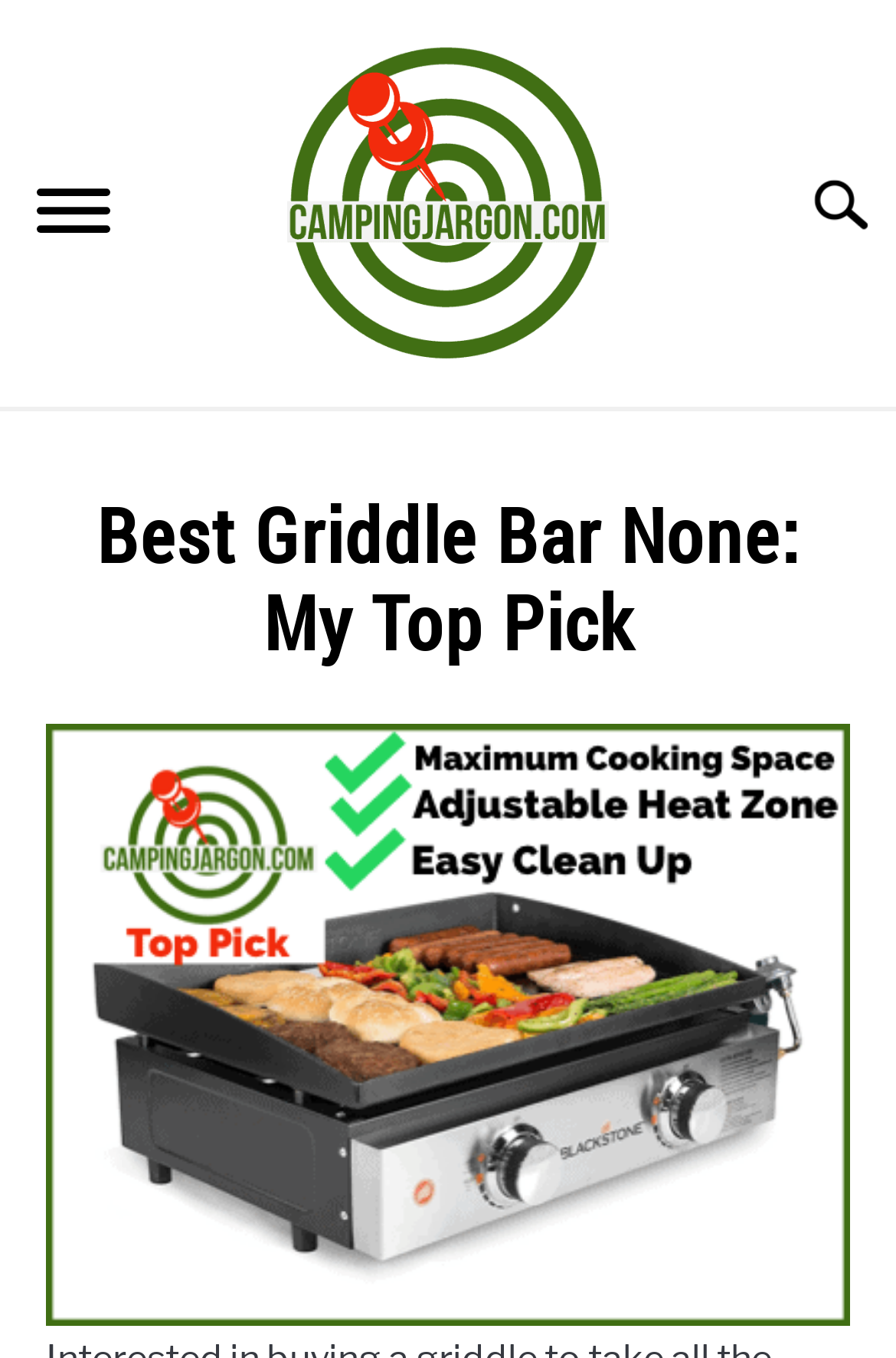Identify the bounding box for the UI element specified in this description: "Home". The coordinates must be four float numbers between 0 and 1, formatted as [left, top, right, bottom].

[0.0, 0.301, 1.0, 0.381]